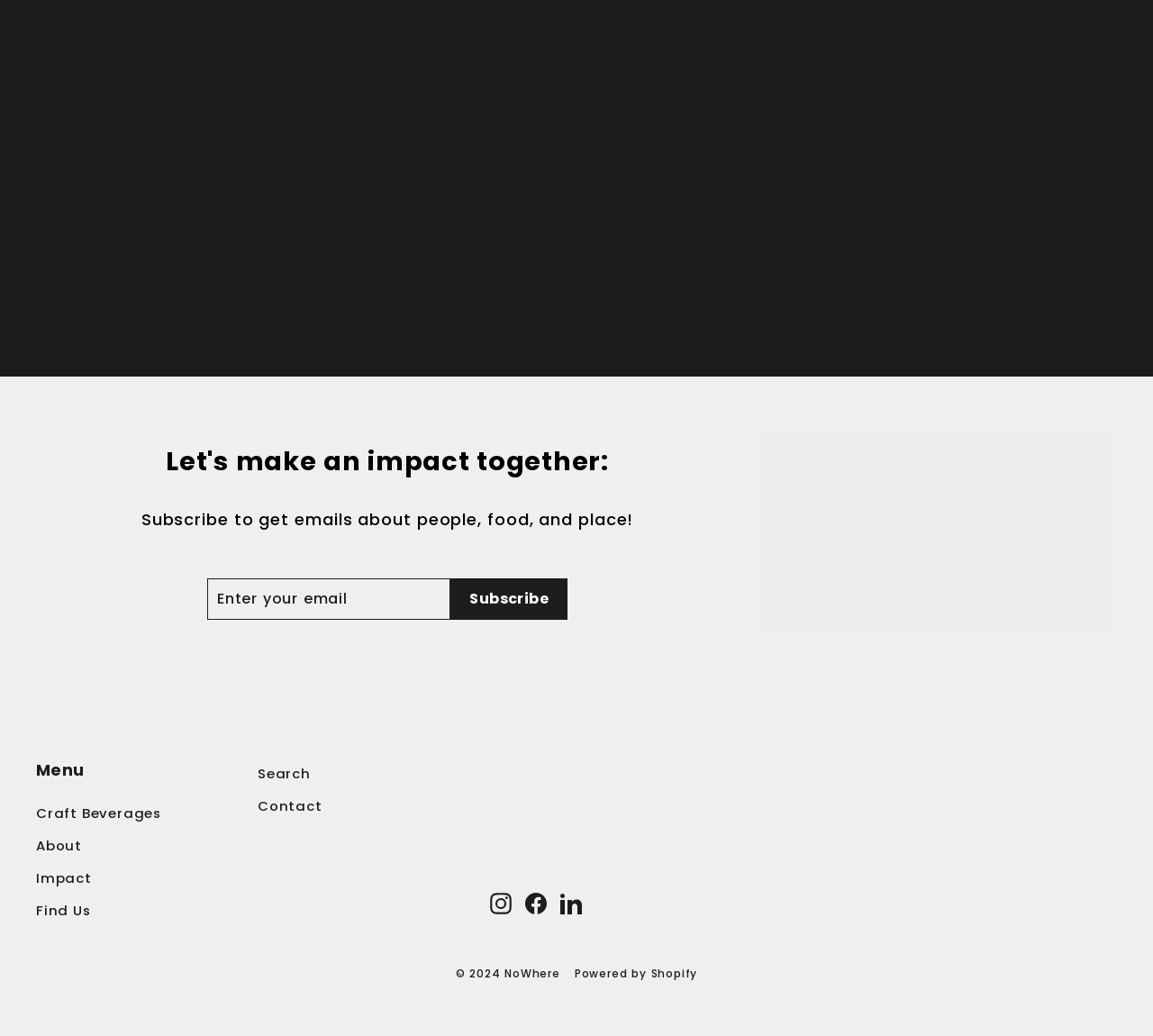Give the bounding box coordinates for the element described as: "Contact".

[0.223, 0.764, 0.402, 0.792]